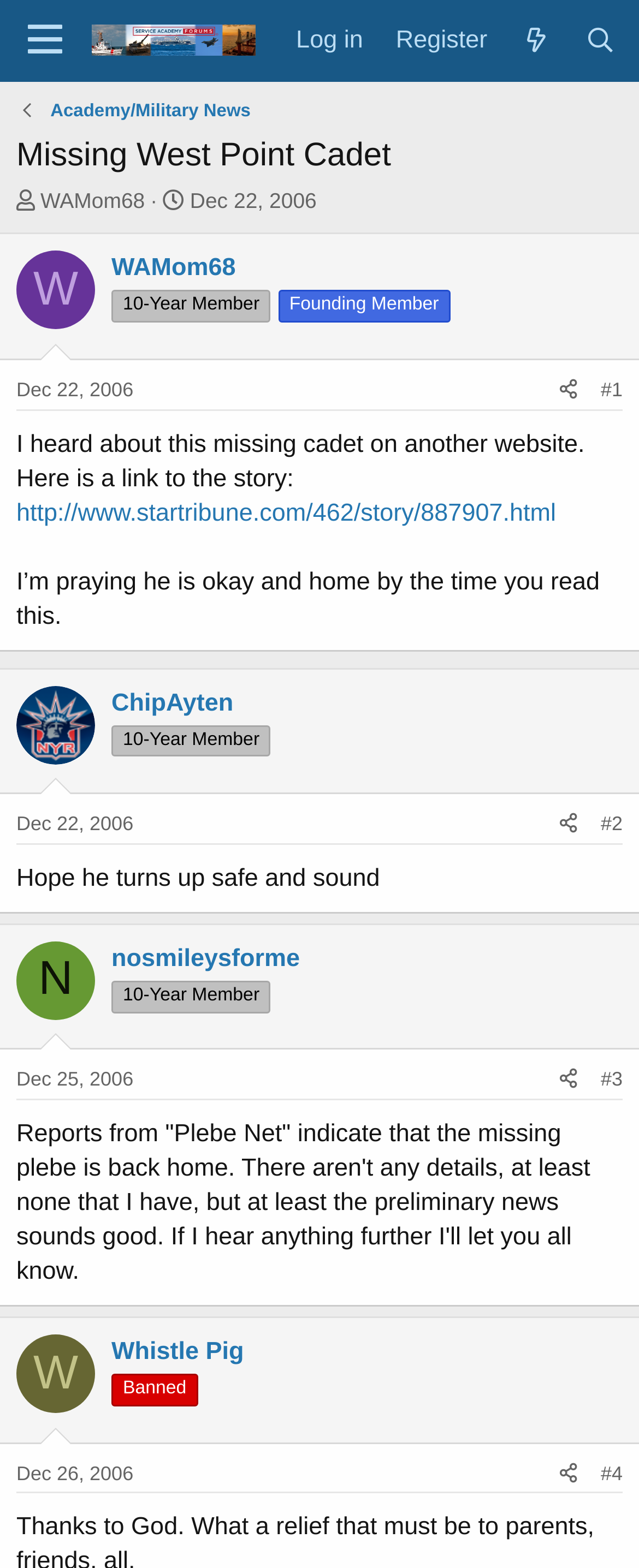Provide the bounding box coordinates of the section that needs to be clicked to accomplish the following instruction: "Visit the link to the story on startribune.com."

[0.026, 0.318, 0.87, 0.336]